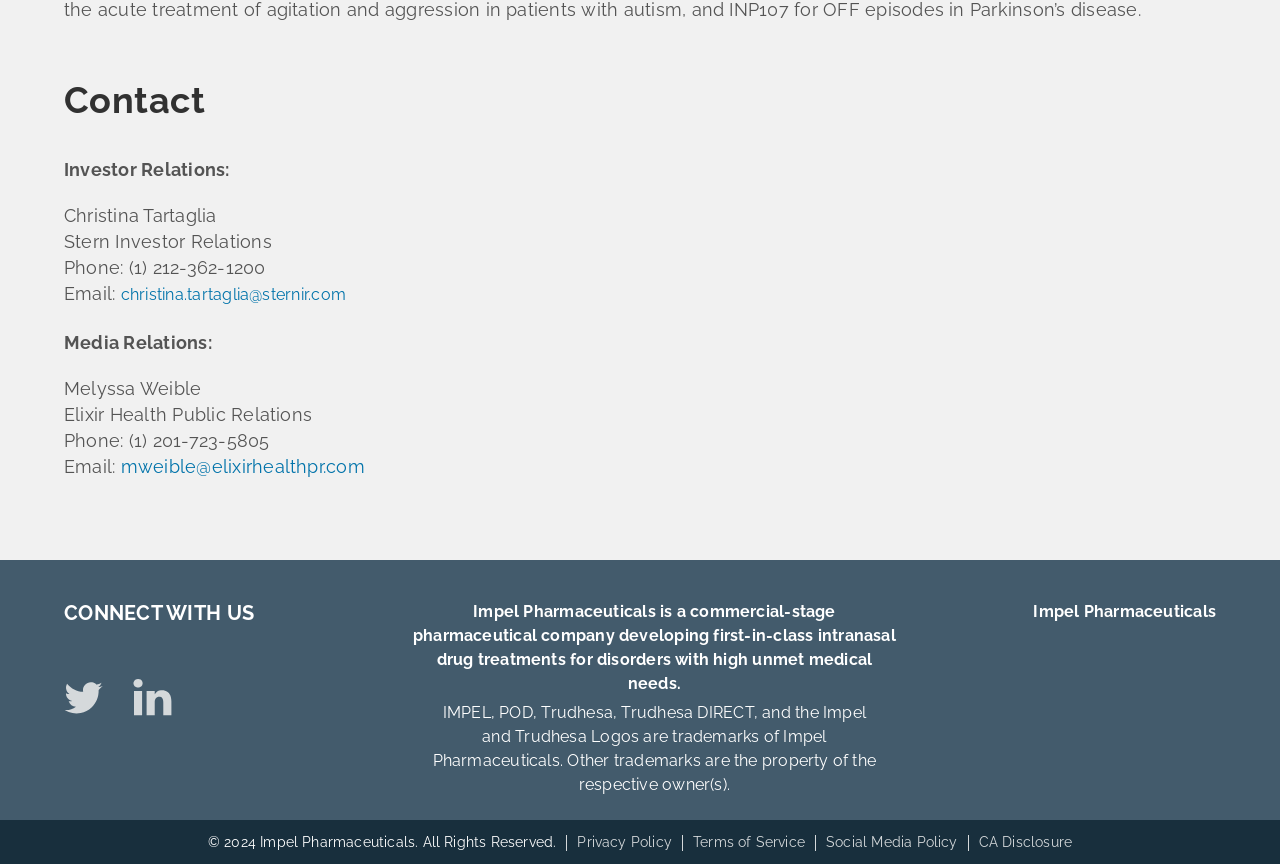Give a one-word or short phrase answer to this question: 
What social media platform is represented by the first icon?

Twitter